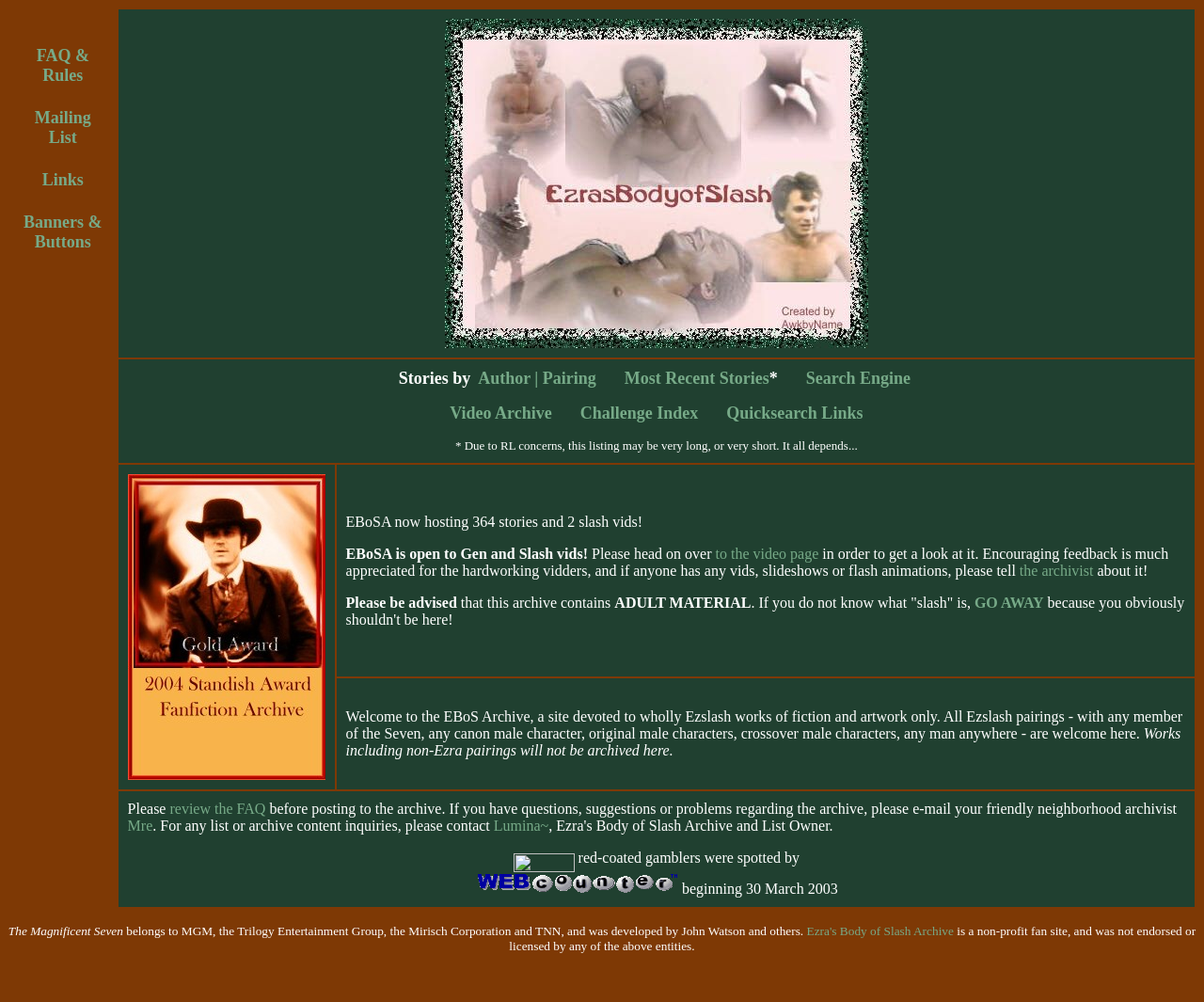Calculate the bounding box coordinates of the UI element given the description: "Ezra's Body of Slash Archive".

[0.67, 0.922, 0.792, 0.936]